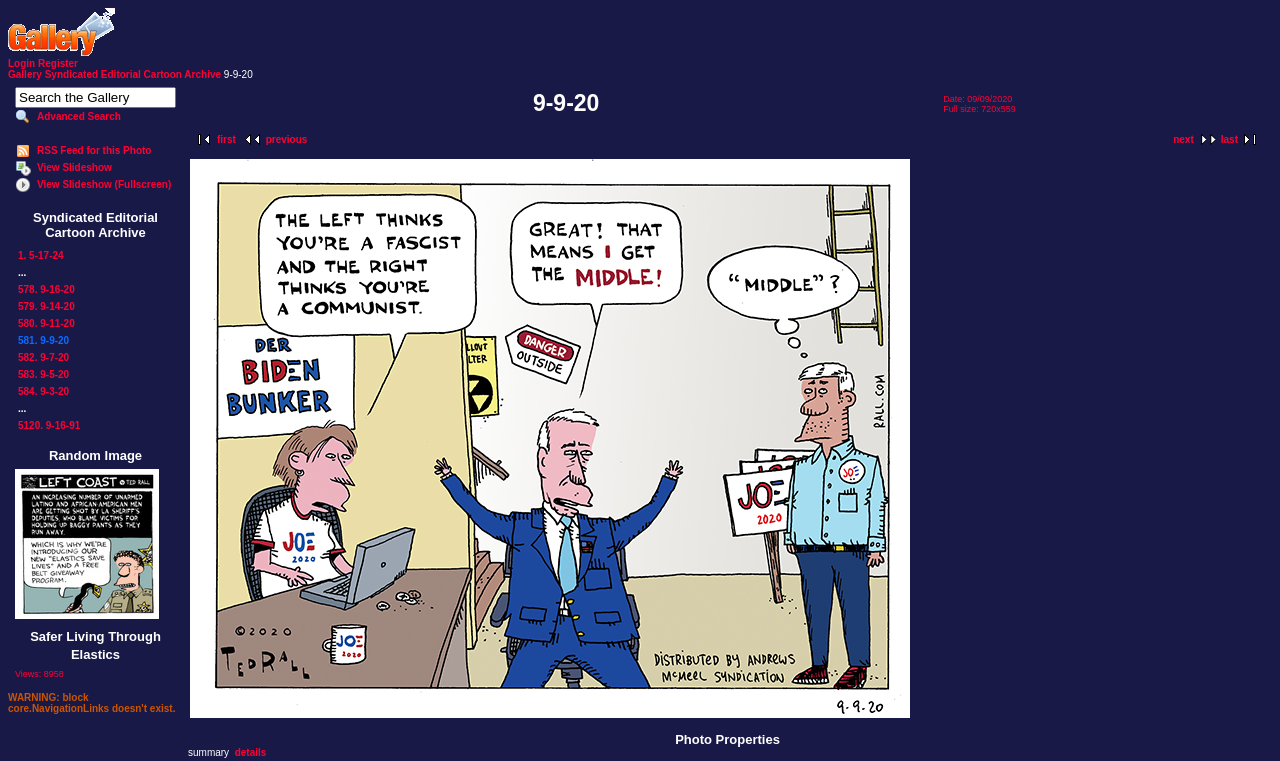Explain the features and main sections of the webpage comprehensively.

The webpage appears to be a photo archive or gallery, with a focus on editorial cartoons. At the top left, there are several links, including "Login", "Register", "Gallery", and "Syndicated Editorial Cartoon Archive". Below these links, there is a search bar with an "Advanced Search" link next to it. 

To the right of the search bar, there is a heading that reads "Syndicated Editorial Cartoon Archive". Below this heading, there is a list of links to various cartoons, each with a date in the format "X. MM-DD-YY". The list is quite long, with over 10 links visible.

In the middle of the page, there is a large image with the caption "Safer Living Through Elastics". Below the image, there is a heading with the same title, and a text that reads "Views: 8958". 

To the right of the image, there is a table with two columns. The left column contains the title "9-9-20", and the right column contains the text "Date: 09/09/2020 Full size: 720x559". 

At the bottom of the page, there are several links for navigation, including "next", "last", "first", and "previous". There is also a large image that takes up most of the bottom half of the page, with the title "9-9-20". Above this image, there is a heading that reads "Photo Properties", and a link to "details" next to a summary of the photo.